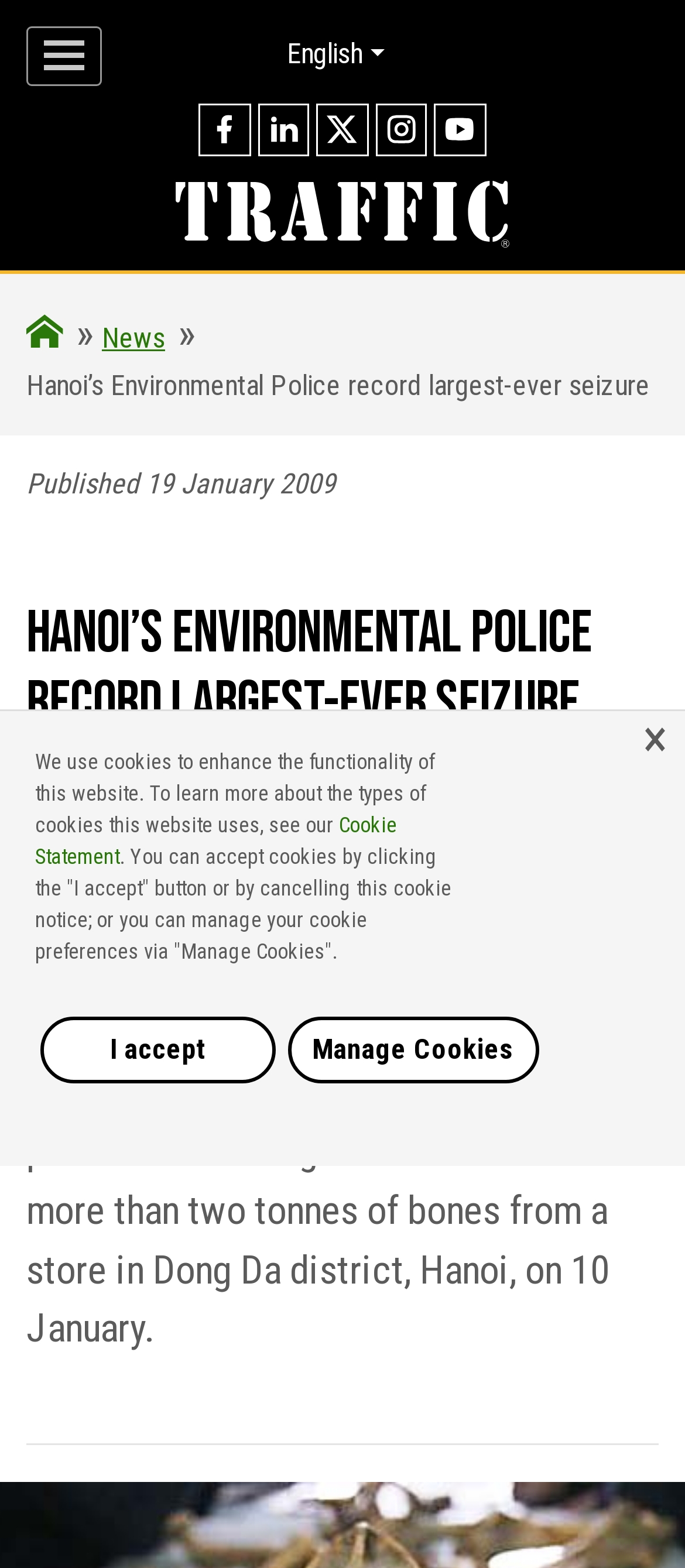Use the information in the screenshot to answer the question comprehensively: What is the weight of the seized products?

The answer can be found in the StaticText element with the text 'More than two tonnes of illegal wildlife products seized in Dong Da district' and also in the StaticText element with the text '—Hanoi’s Environmental Police have made their largest-ever seizure of wildlife products following the confiscation of more than two tonnes of bones from a store in Dong Da district, Hanoi, on 10 January'.